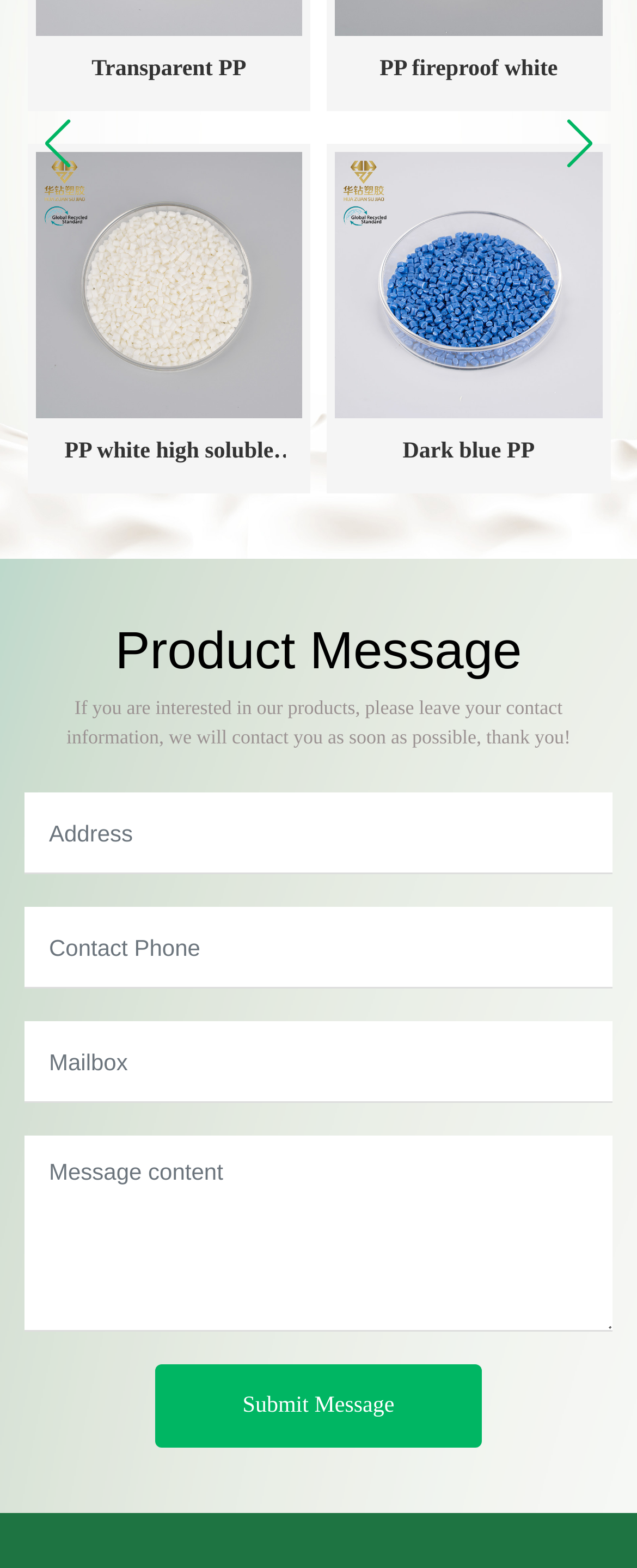Please identify the bounding box coordinates of the element I need to click to follow this instruction: "Click on the 'High impact PP' link".

[0.056, 0.172, 0.475, 0.189]